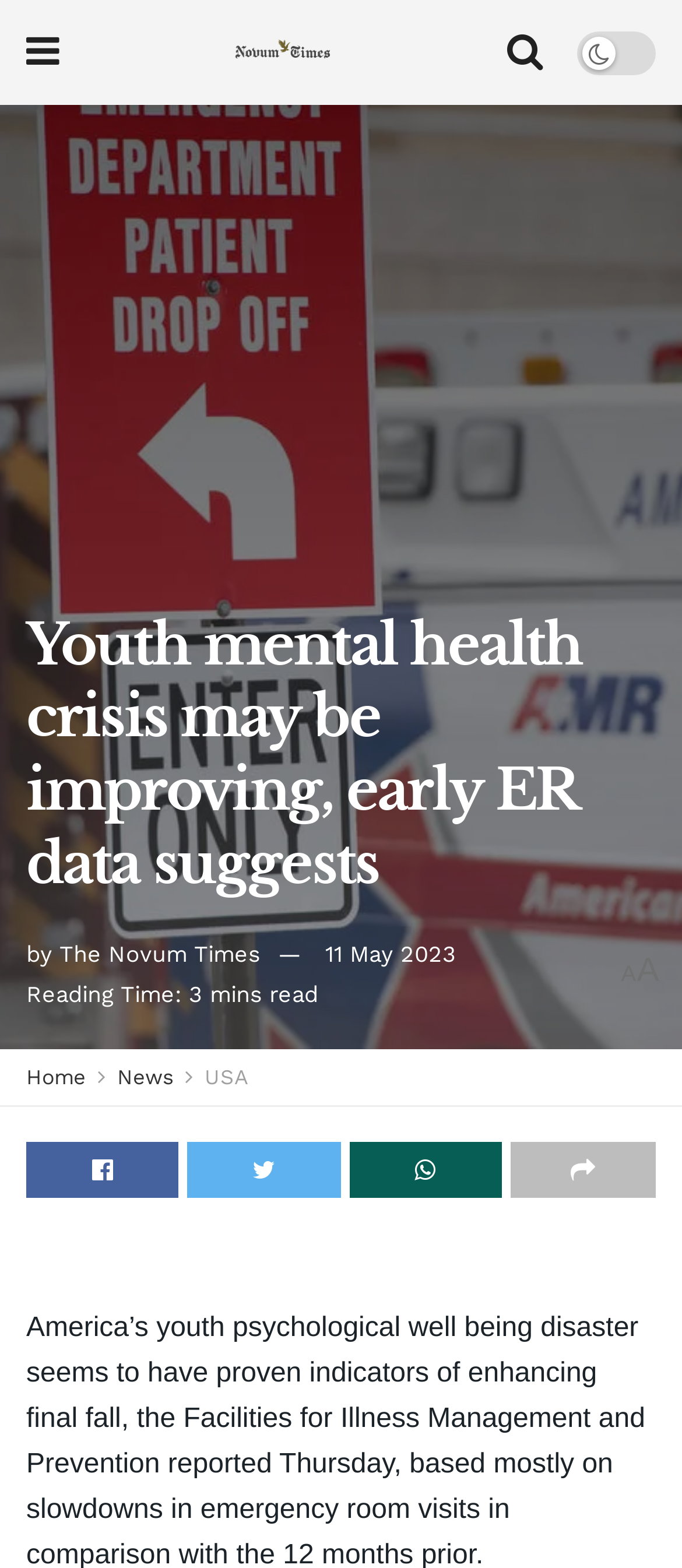Determine the bounding box coordinates for the region that must be clicked to execute the following instruction: "Click on Blocked Toilets".

None